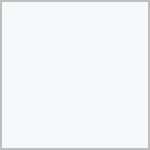Answer this question in one word or a short phrase: Where can readers find more information about Teresa Irene's work?

Facebook profile and additional resources